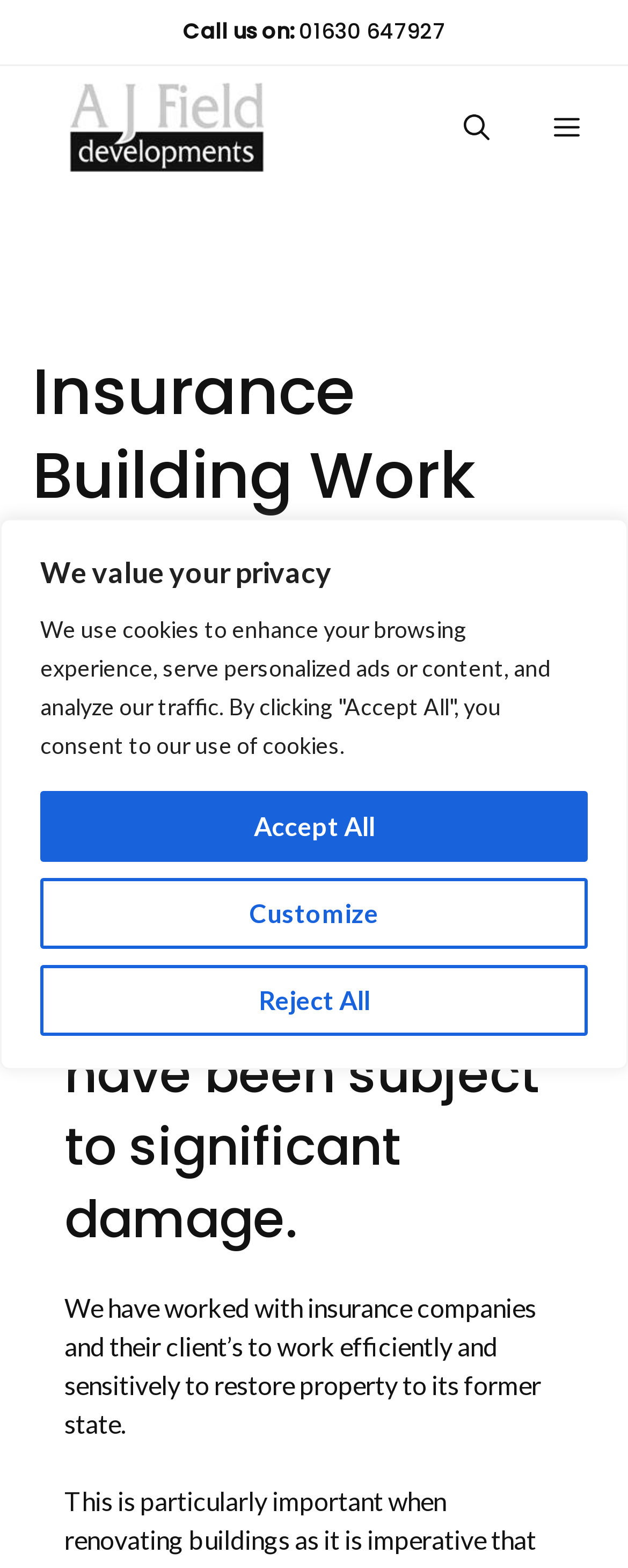What is the position of the menu button?
Please provide a comprehensive answer based on the visual information in the image.

I found the position of the menu button by looking at the button element with the text 'Menu' and its bounding box coordinates [0.831, 0.052, 0.974, 0.109], which suggests that it is located at the top right corner of the webpage.